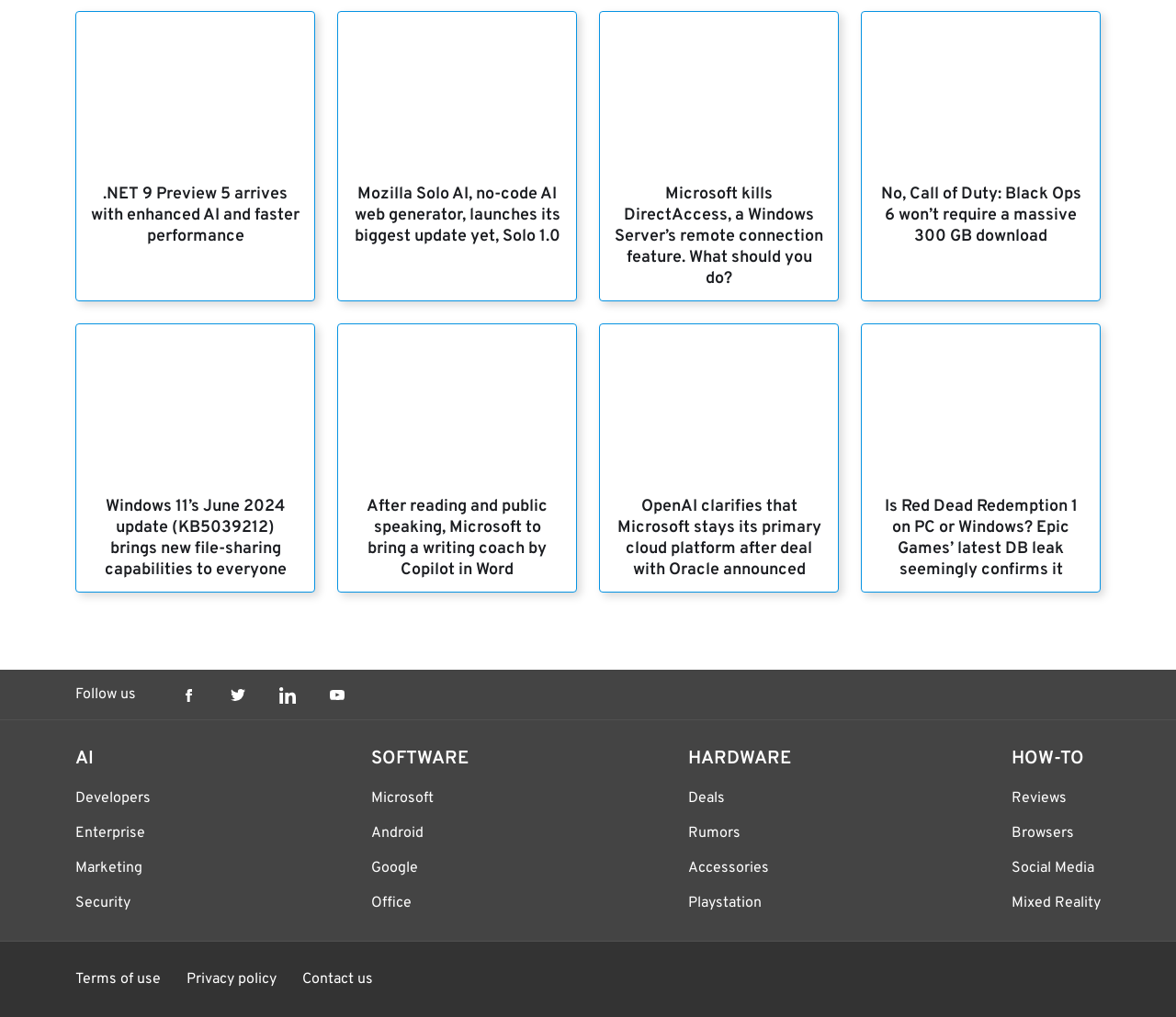Please specify the bounding box coordinates of the region to click in order to perform the following instruction: "Click on the article about .NET 9 Preview 5".

[0.065, 0.011, 0.267, 0.169]